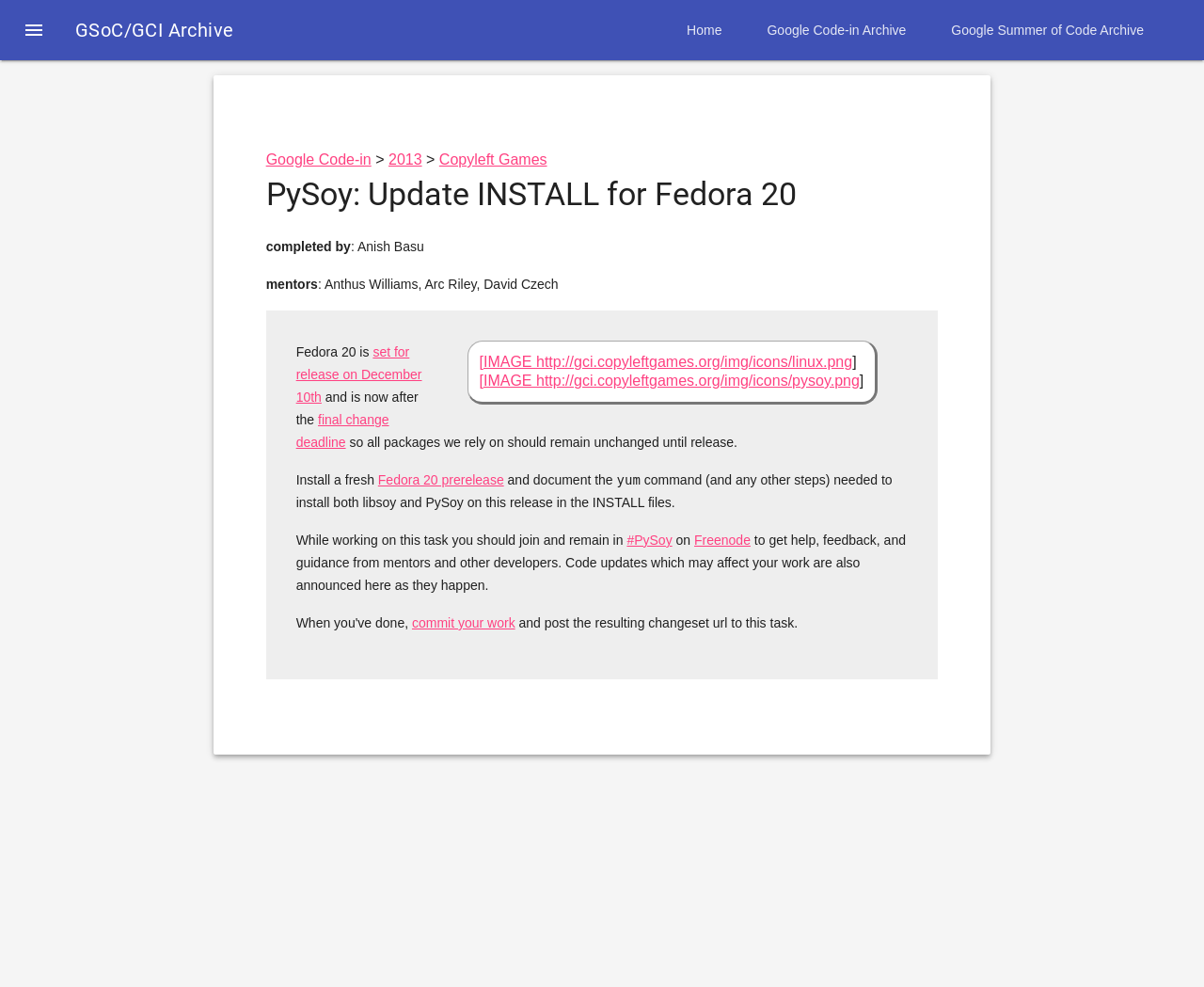Answer the question with a single word or phrase: 
What is the IRC channel for PySoy?

#PySoy